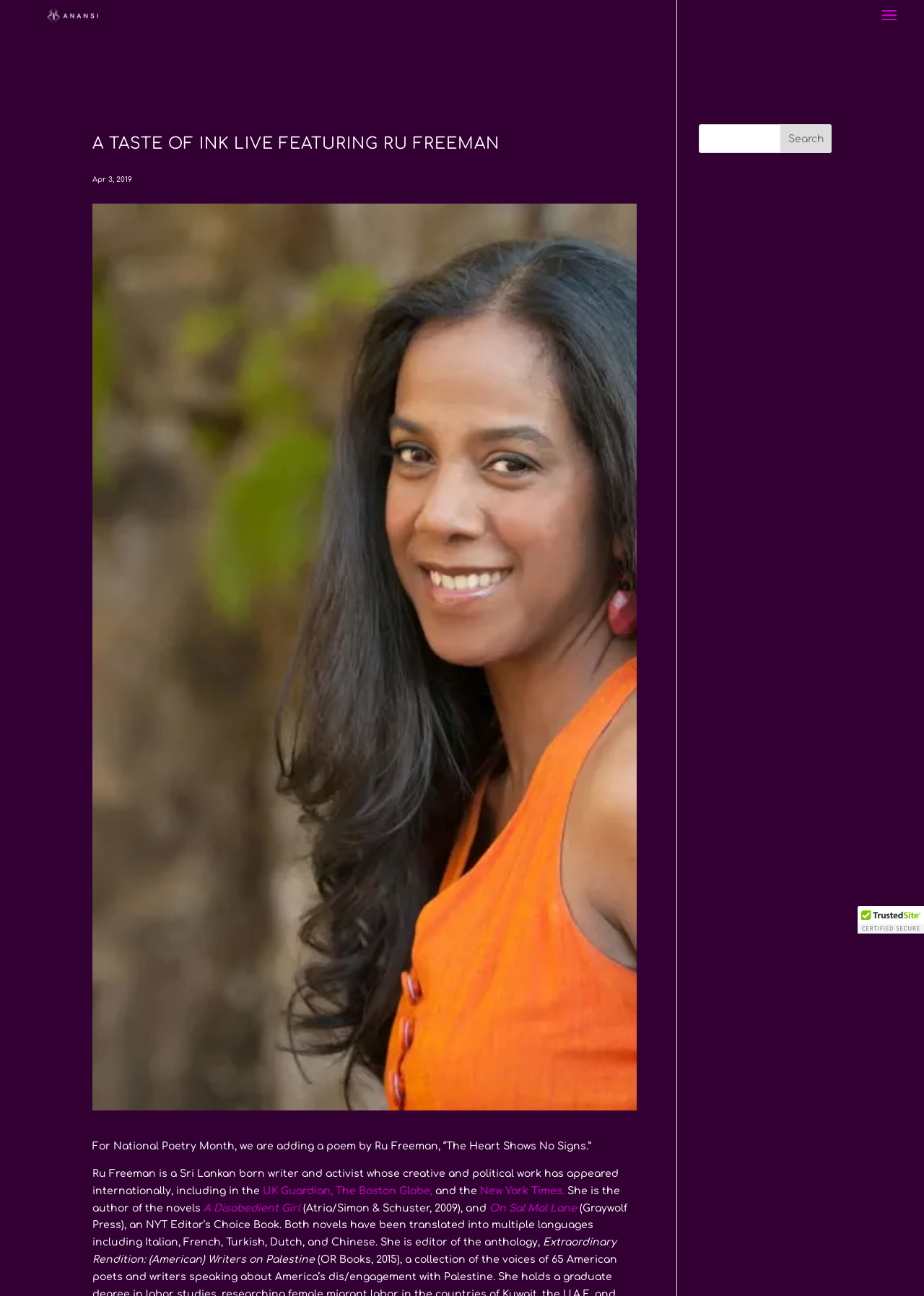Specify the bounding box coordinates of the region I need to click to perform the following instruction: "Check the details of the novel A Disobedient Girl". The coordinates must be four float numbers in the range of 0 to 1, i.e., [left, top, right, bottom].

[0.22, 0.928, 0.325, 0.936]